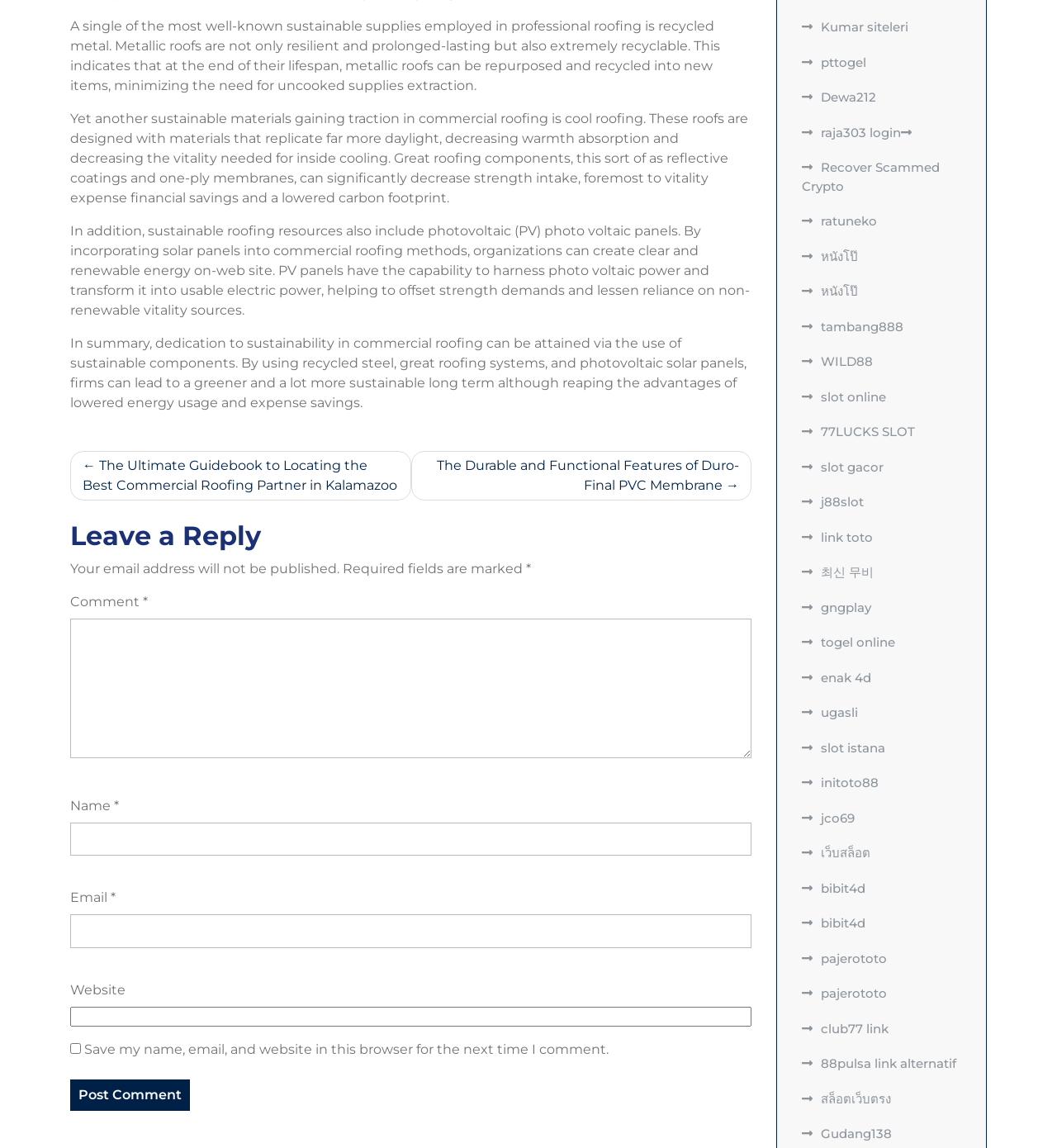What is the function of the 'Post Comment' button?
Carefully analyze the image and provide a thorough answer to the question.

The 'Post Comment' button is located at the bottom of the webpage, below the comment text box and other input fields, and its purpose is to submit a comment or reply to the article or post.